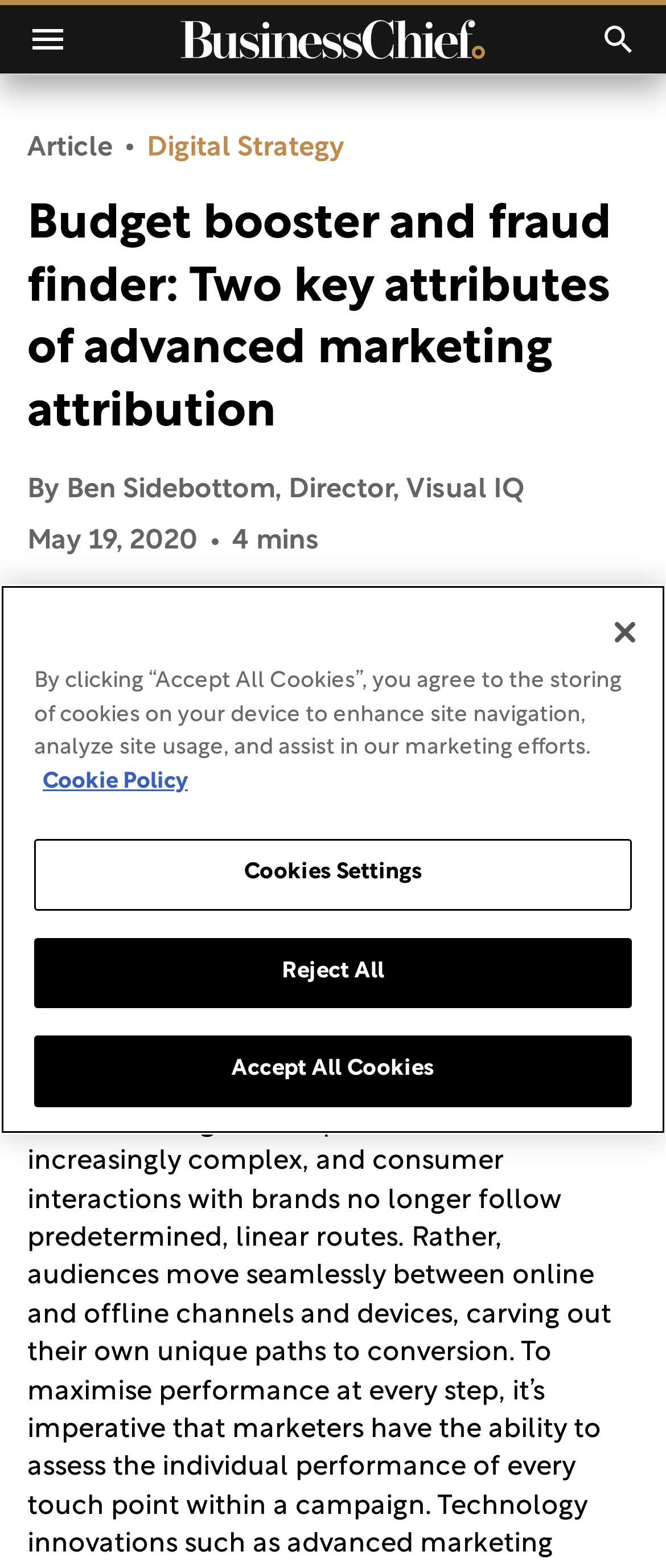Please provide a comprehensive response to the question based on the details in the image: What is the date of the article?

I found the date of the article by searching for a StaticText element with a date format. I found the element with the text 'May 19, 2020', which is in a format consistent with a date.